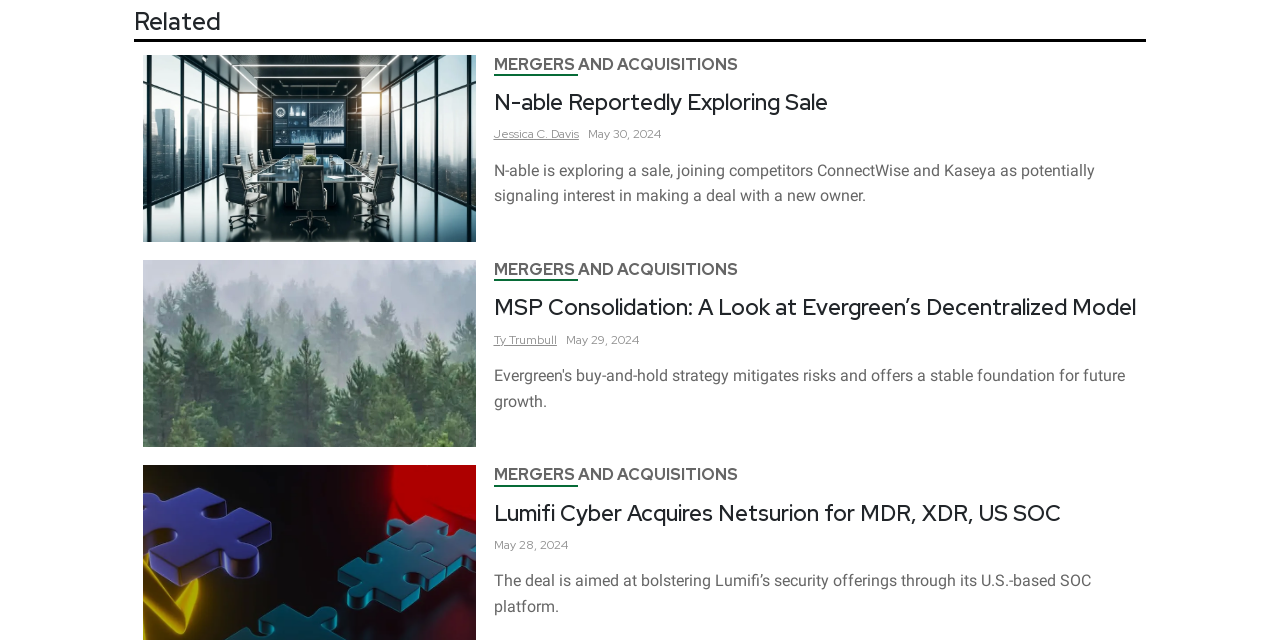Please identify the bounding box coordinates of the clickable region that I should interact with to perform the following instruction: "click on the link about MERGERS AND ACQUISITIONS". The coordinates should be expressed as four float numbers between 0 and 1, i.e., [left, top, right, bottom].

[0.386, 0.405, 0.576, 0.438]